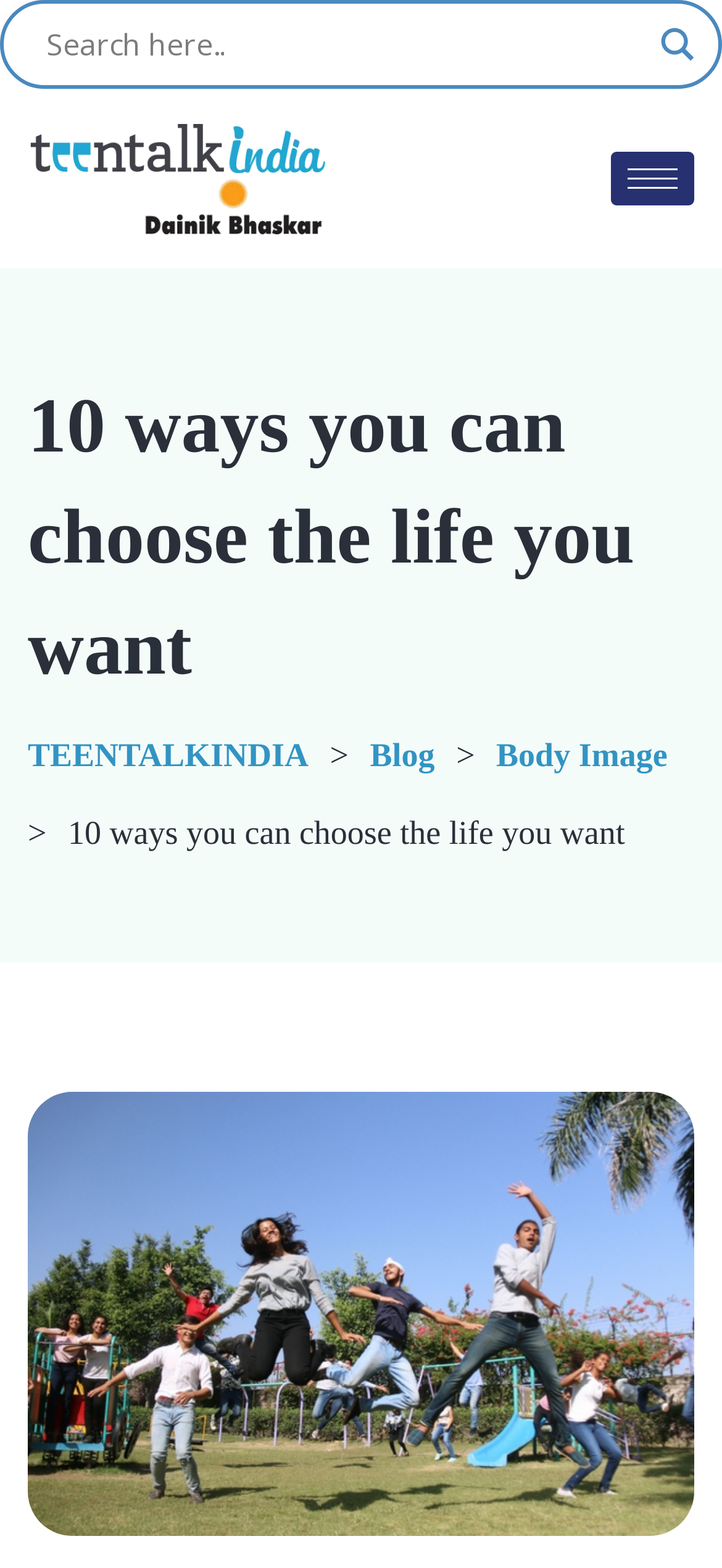Please reply to the following question with a single word or a short phrase:
Is the search autocomplete input box enabled?

No